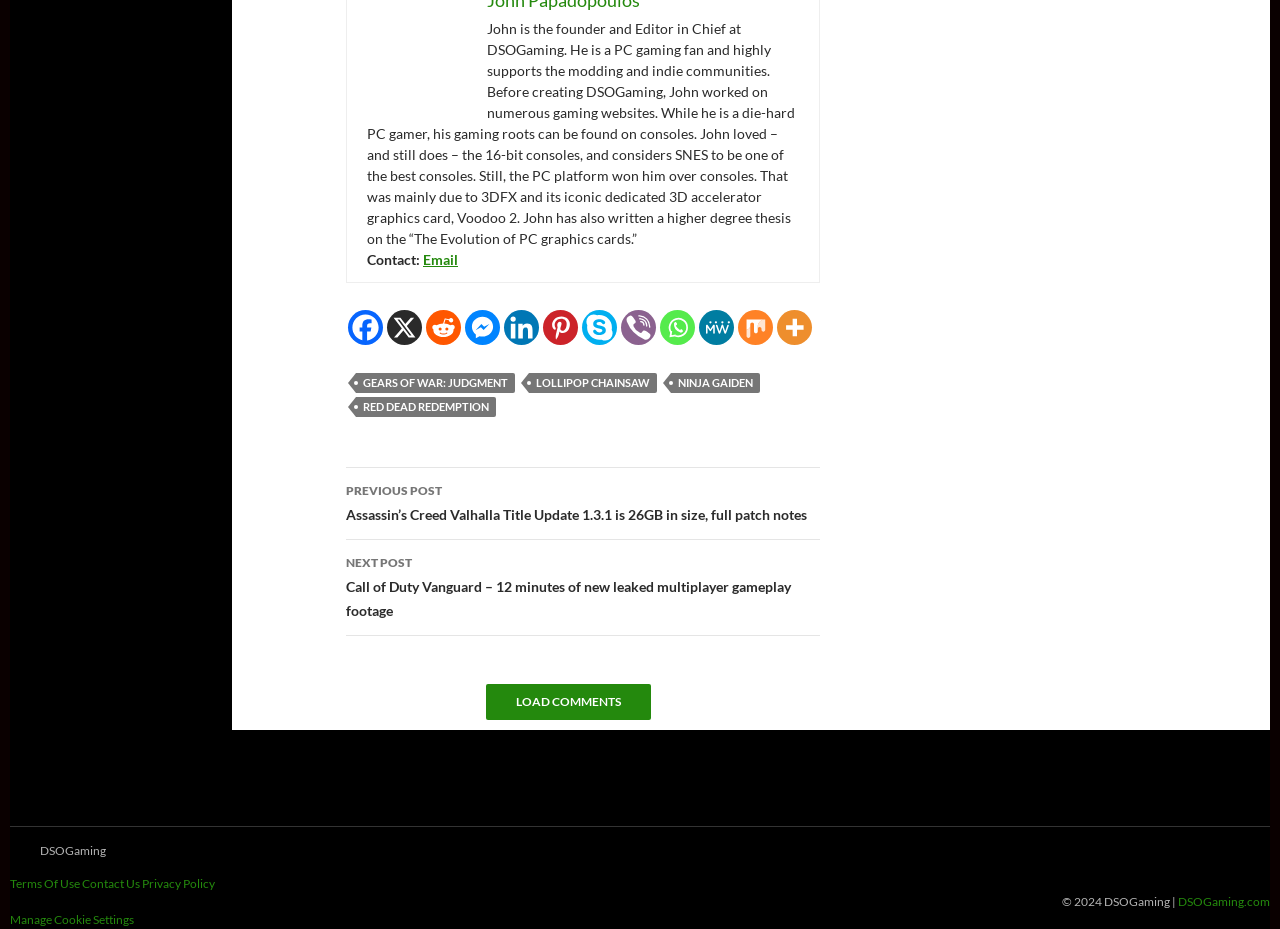Analyze the image and provide a detailed answer to the question: How many links are there in the footer section?

The footer section is located at the bottom of the webpage and contains links to various pages. By counting the links, we can see that there are 5 links in total, including GEARS OF WAR: JUDGMENT, LOLLIPOP CHAINSAW, NINJA GAIDEN, RED DEAD REDEMPTION, and Terms Of Use.